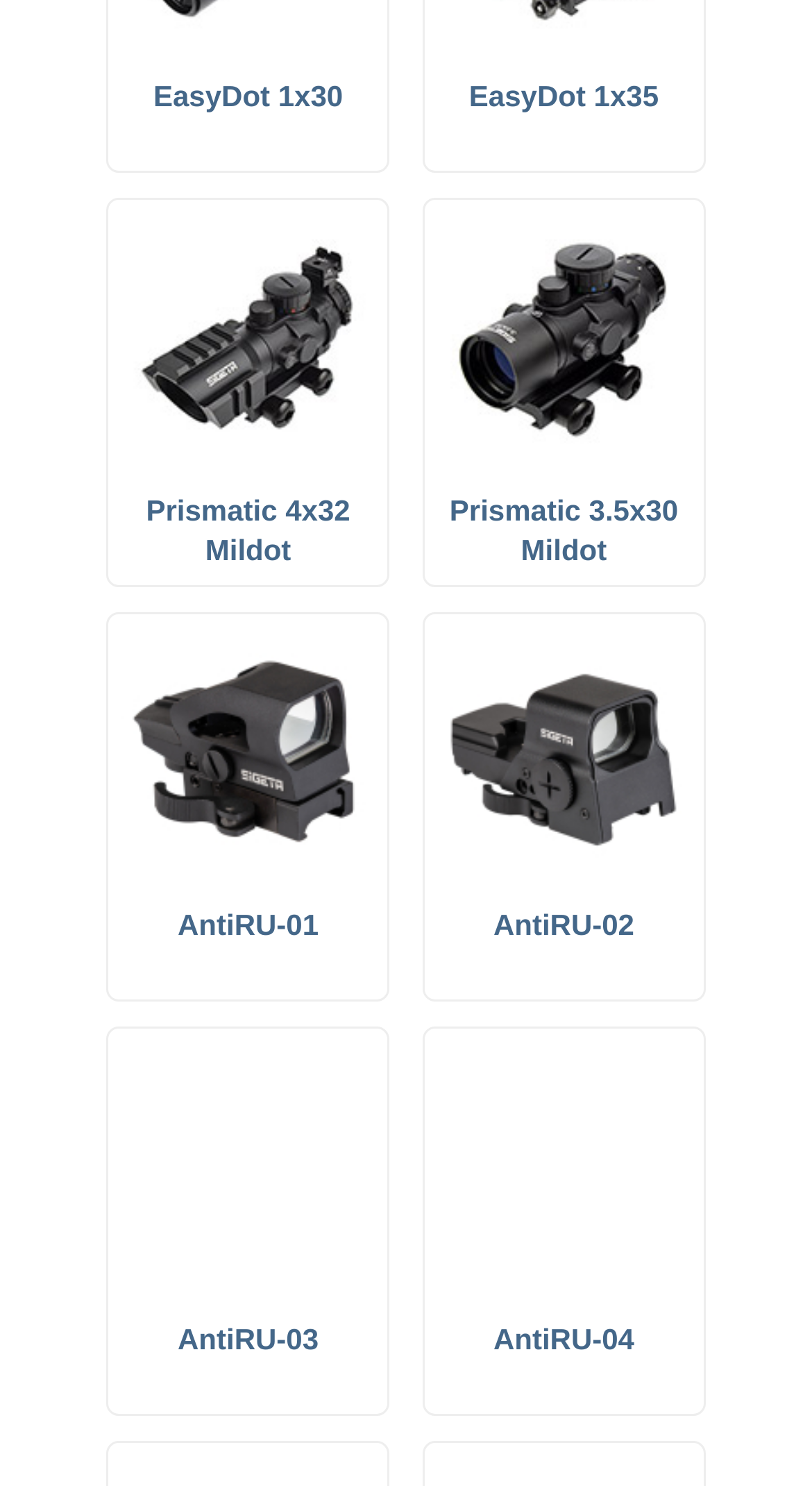Are the products shown in a specific order?
Provide a thorough and detailed answer to the question.

The products do not seem to be arranged in a specific order, such as by model number or price. They appear to be randomly arranged on the page.